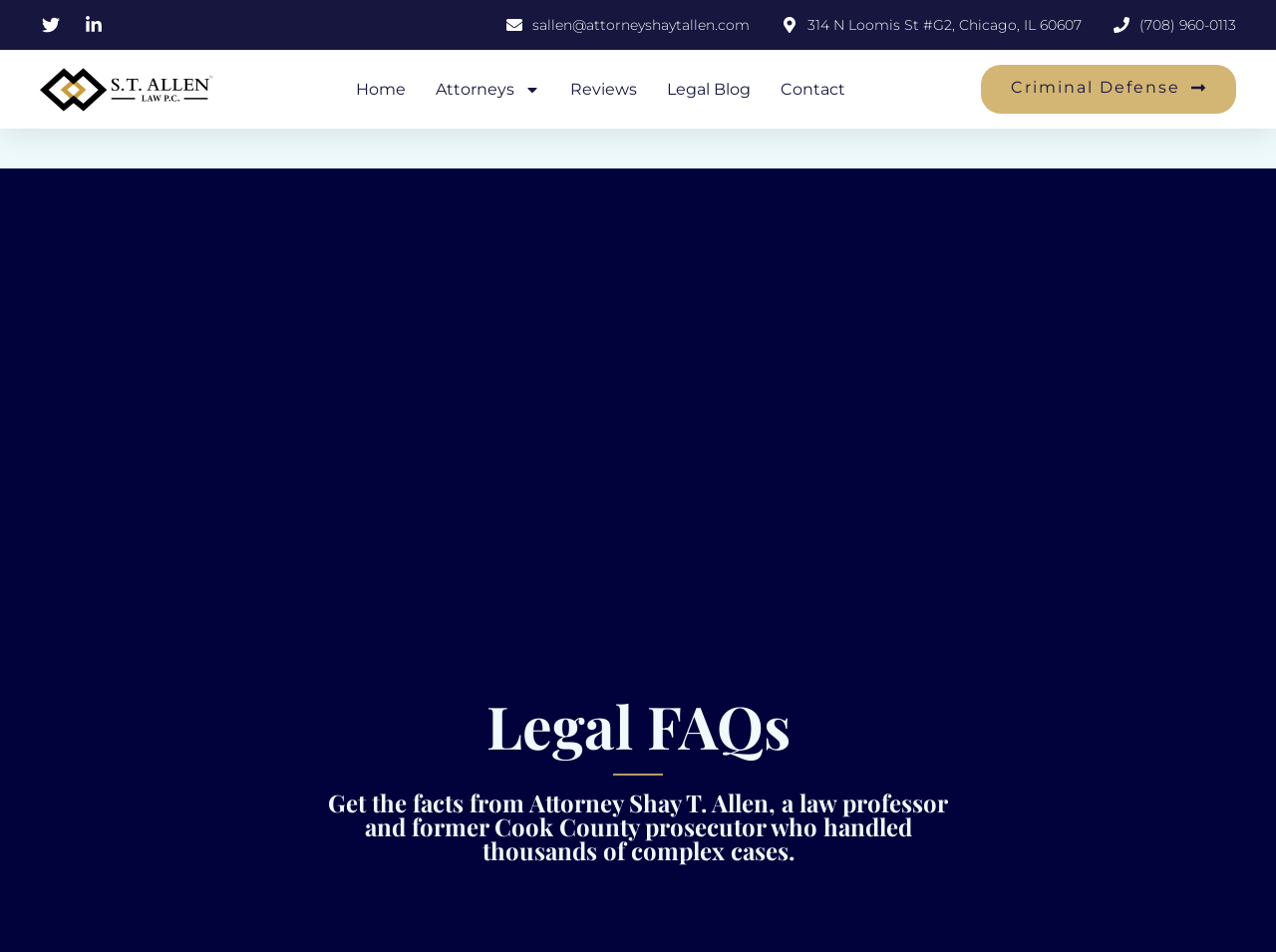Using the provided element description, identify the bounding box coordinates as (top-left x, top-left y, bottom-right x, bottom-right y). Ensure all values are between 0 and 1. Description: Legal Blog

[0.522, 0.07, 0.588, 0.118]